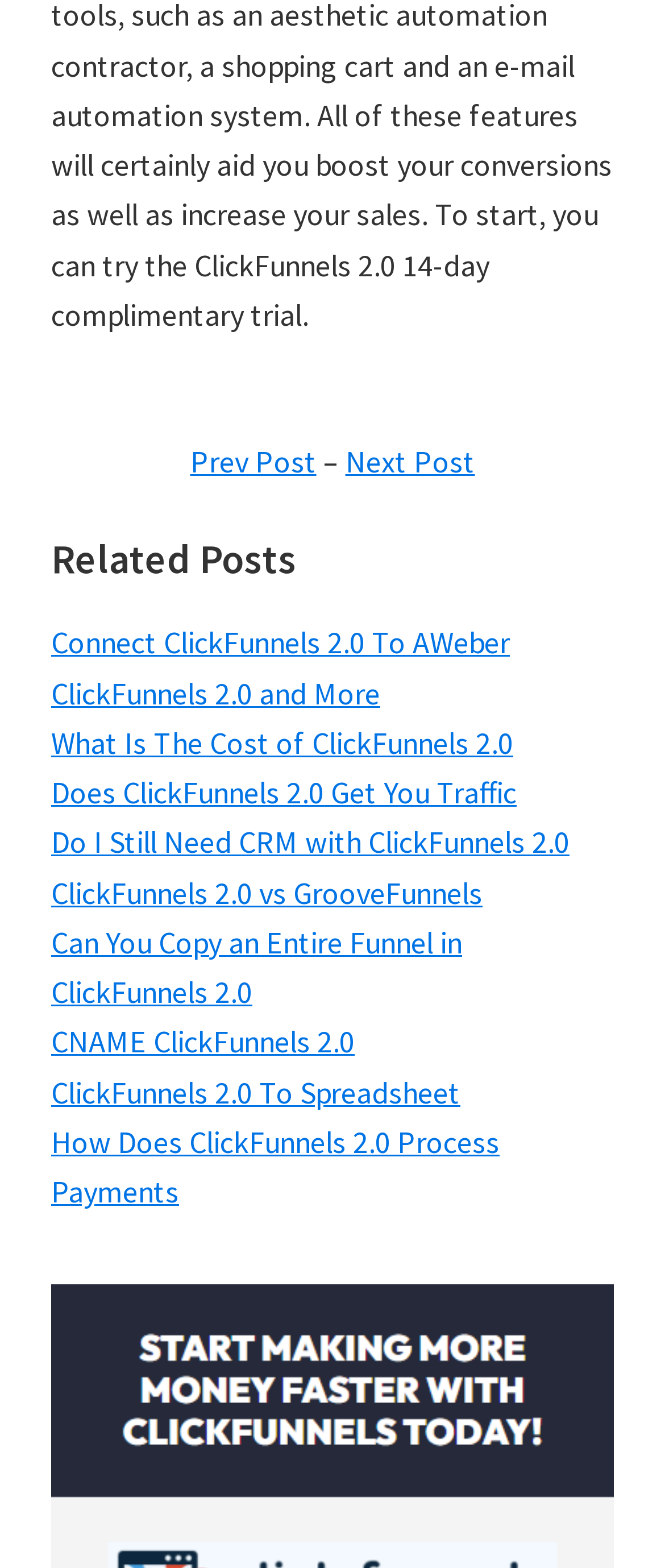Please determine the bounding box coordinates of the section I need to click to accomplish this instruction: "Click on 'Prev Post'".

[0.286, 0.282, 0.476, 0.307]